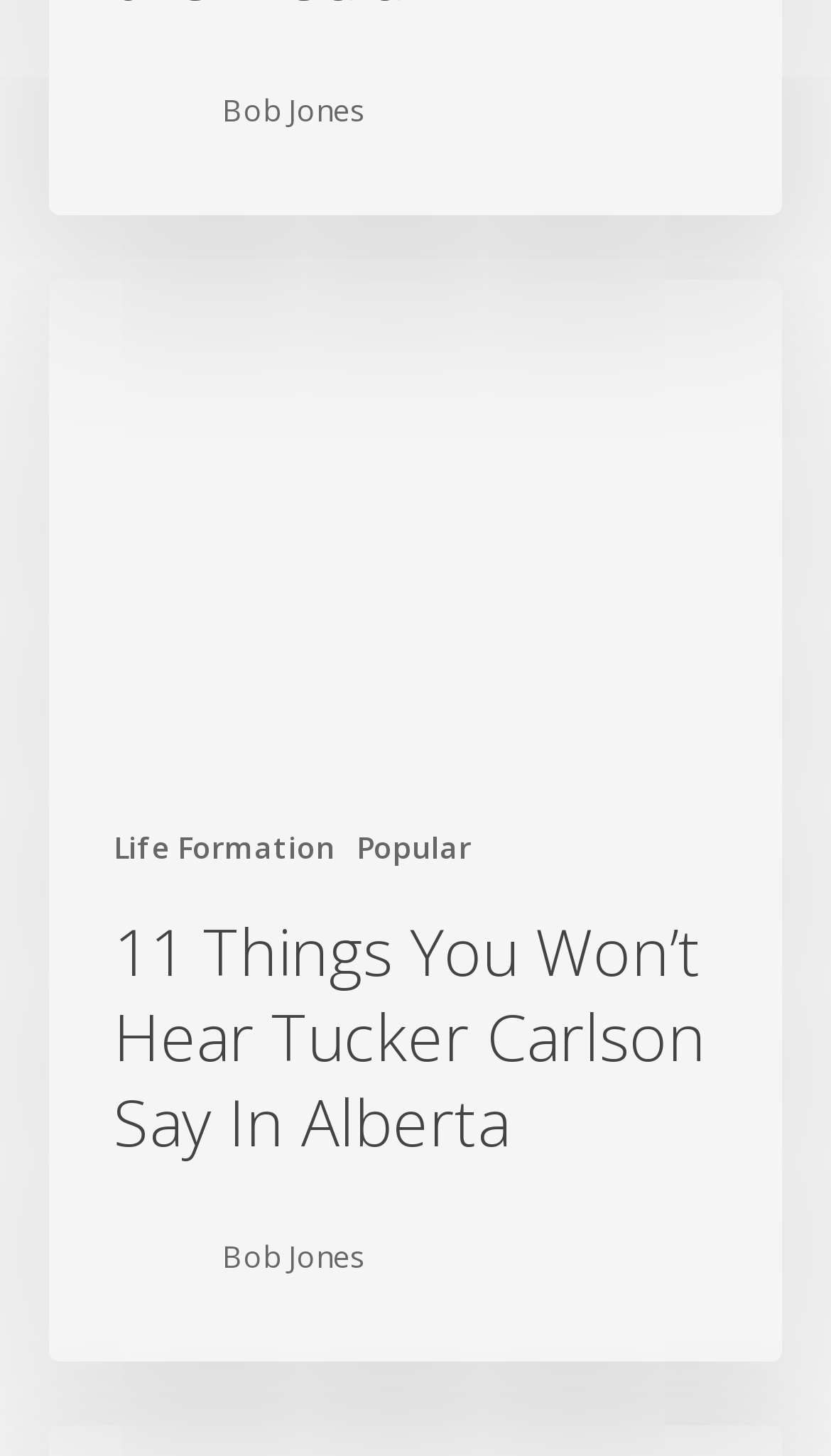Extract the bounding box coordinates for the UI element described as: "Popular".

[0.429, 0.568, 0.568, 0.595]